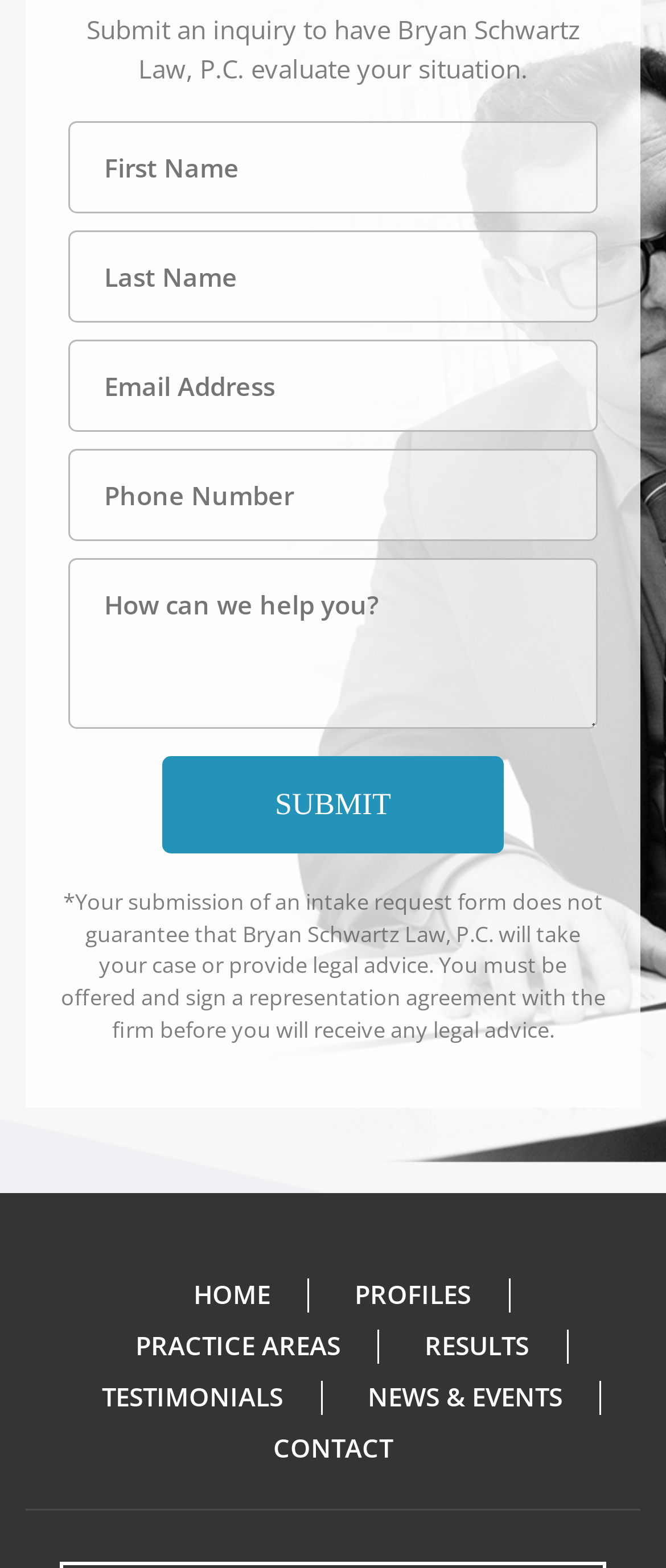Determine the bounding box coordinates for the UI element described. Format the coordinates as (top-left x, top-left y, bottom-right x, bottom-right y) and ensure all values are between 0 and 1. Element description: Practice Areas

[0.203, 0.835, 0.511, 0.857]